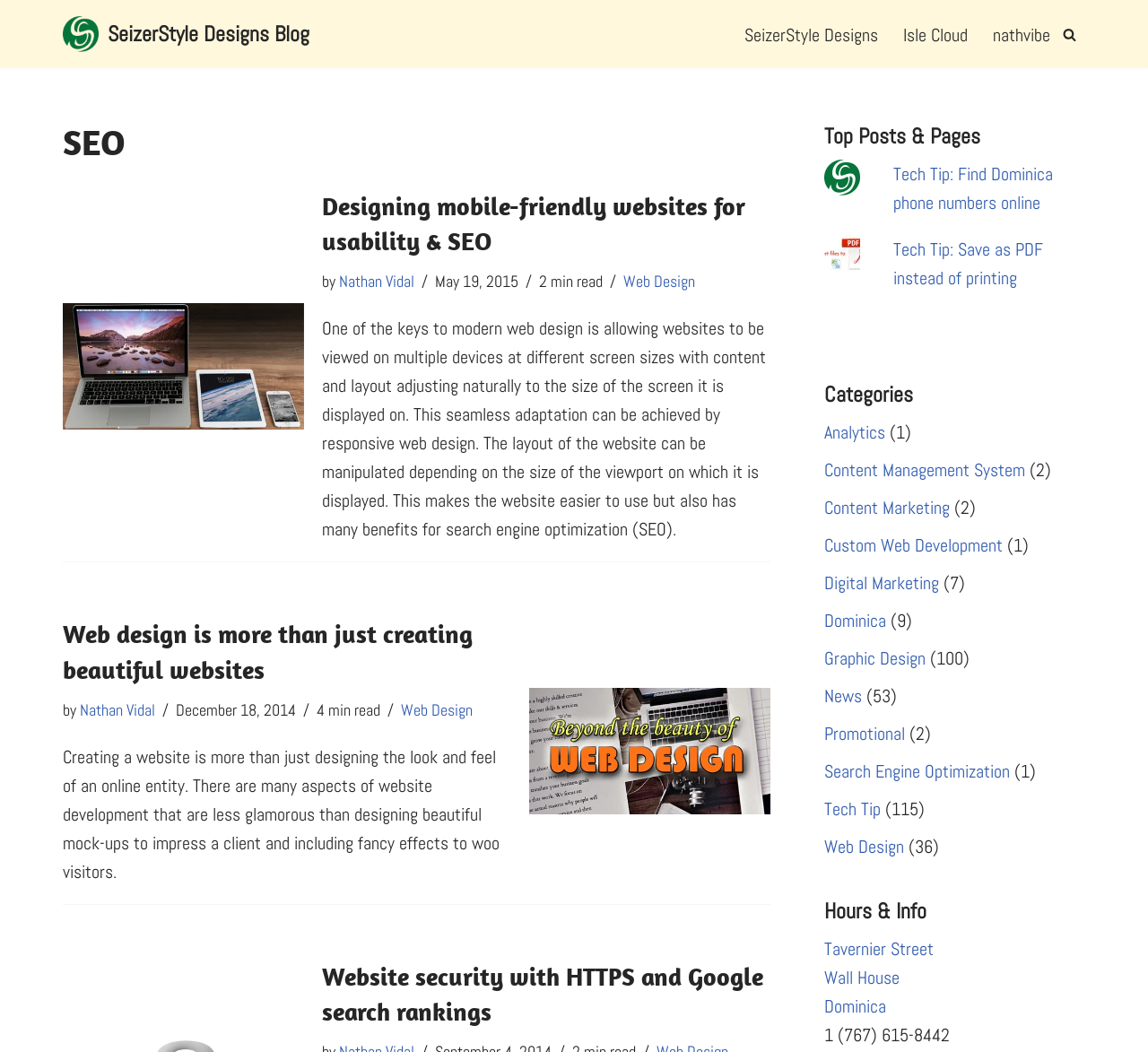Answer the question with a single word or phrase: 
How many articles are on the webpage?

2